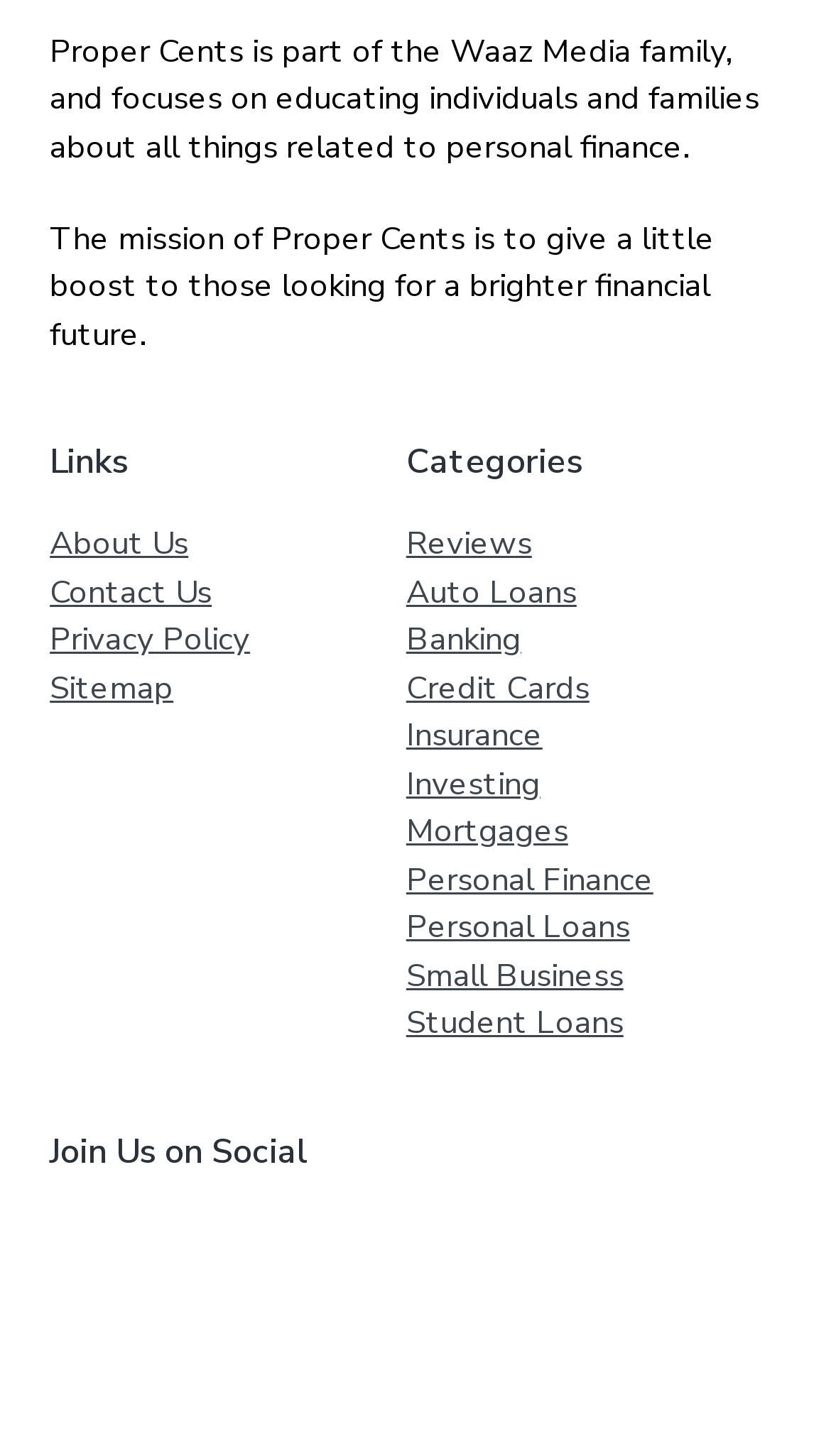Show the bounding box coordinates for the HTML element described as: "Banking".

[0.489, 0.424, 0.627, 0.454]